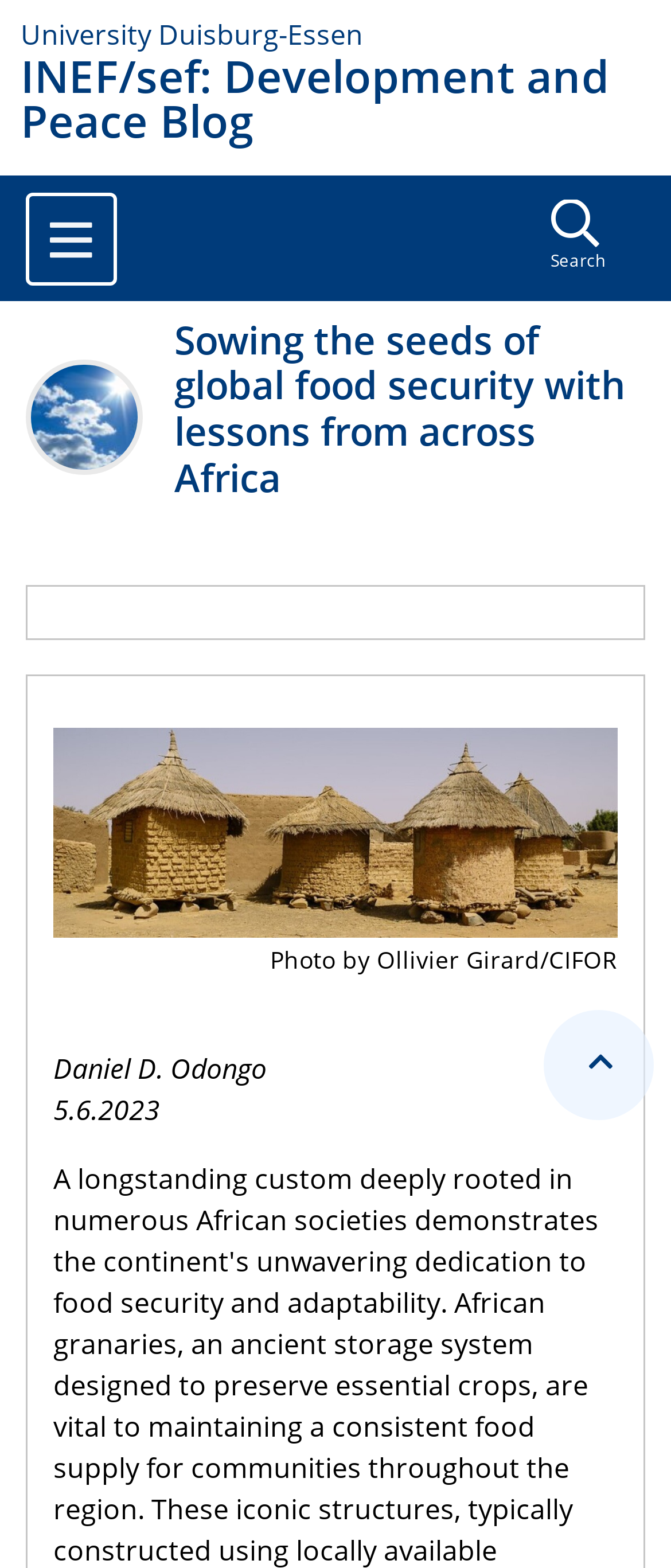Locate the bounding box coordinates for the element described below: "INEF/sef: Development and Peace Blog". The coordinates must be four float values between 0 and 1, formatted as [left, top, right, bottom].

[0.031, 0.035, 0.969, 0.091]